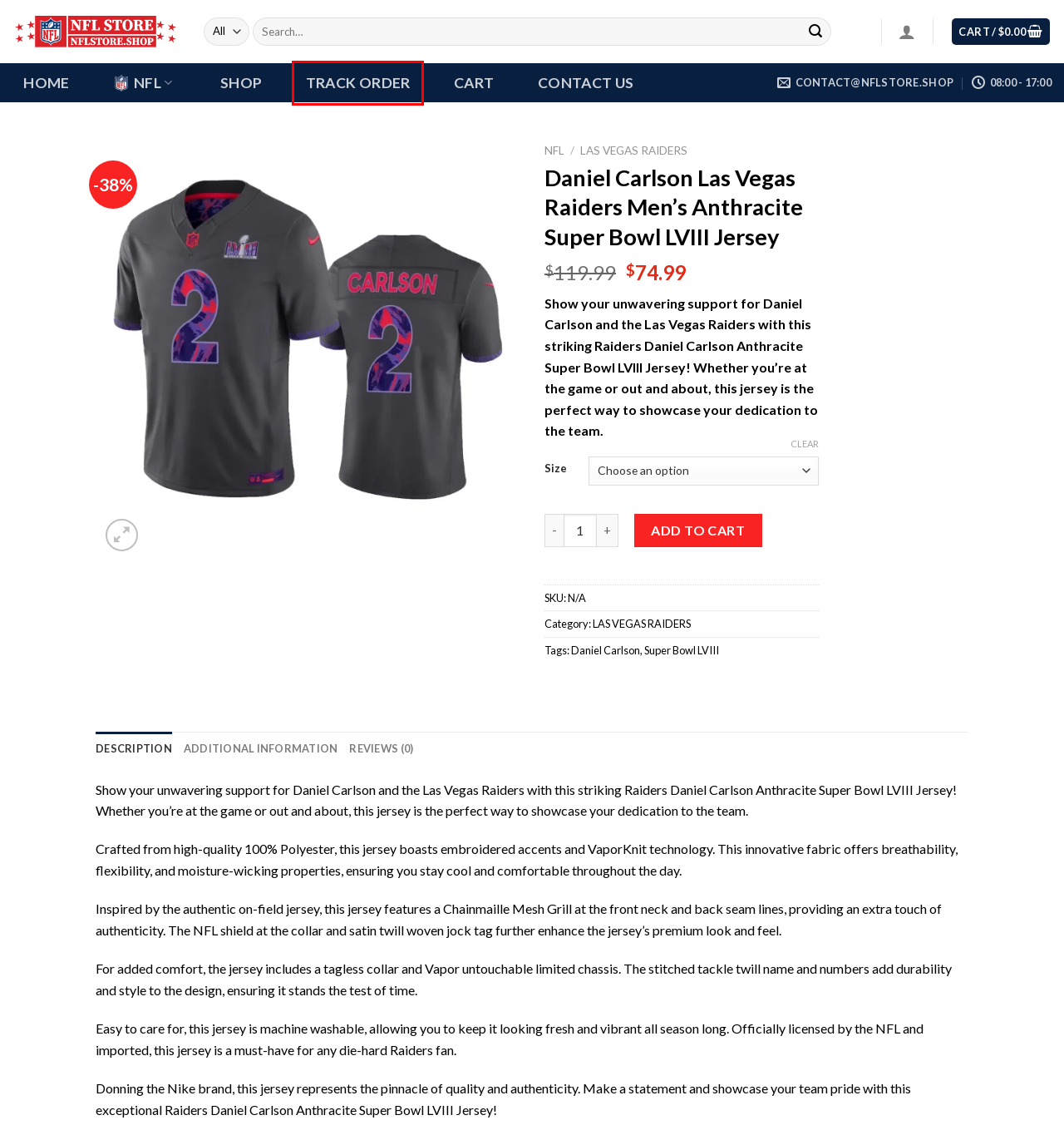You are presented with a screenshot of a webpage containing a red bounding box around an element. Determine which webpage description best describes the new webpage after clicking on the highlighted element. Here are the candidates:
A. LAS VEGAS RAIDERS Archives • Nfl Store – The Place To Find Official NFL Jerseys
B. Fanatics - Fanatics Offers
C. Contact Us • Nfl Store – The Place To Find Official NFL Jerseys
D. Shop • Nfl Store – The Place To Find Official NFL Jerseys
E. Cart • Nfl Store – The Place To Find Official NFL Jerseys
F. NFL Archives • Nfl Store – The Place To Find Official NFL Jerseys
G. Super Bowl LVIII Archives • Nfl Store – The Place To Find Official NFL Jerseys
H. TRACK ORDER • Nfl Store – The Place To Find Official NFL Jerseys

H